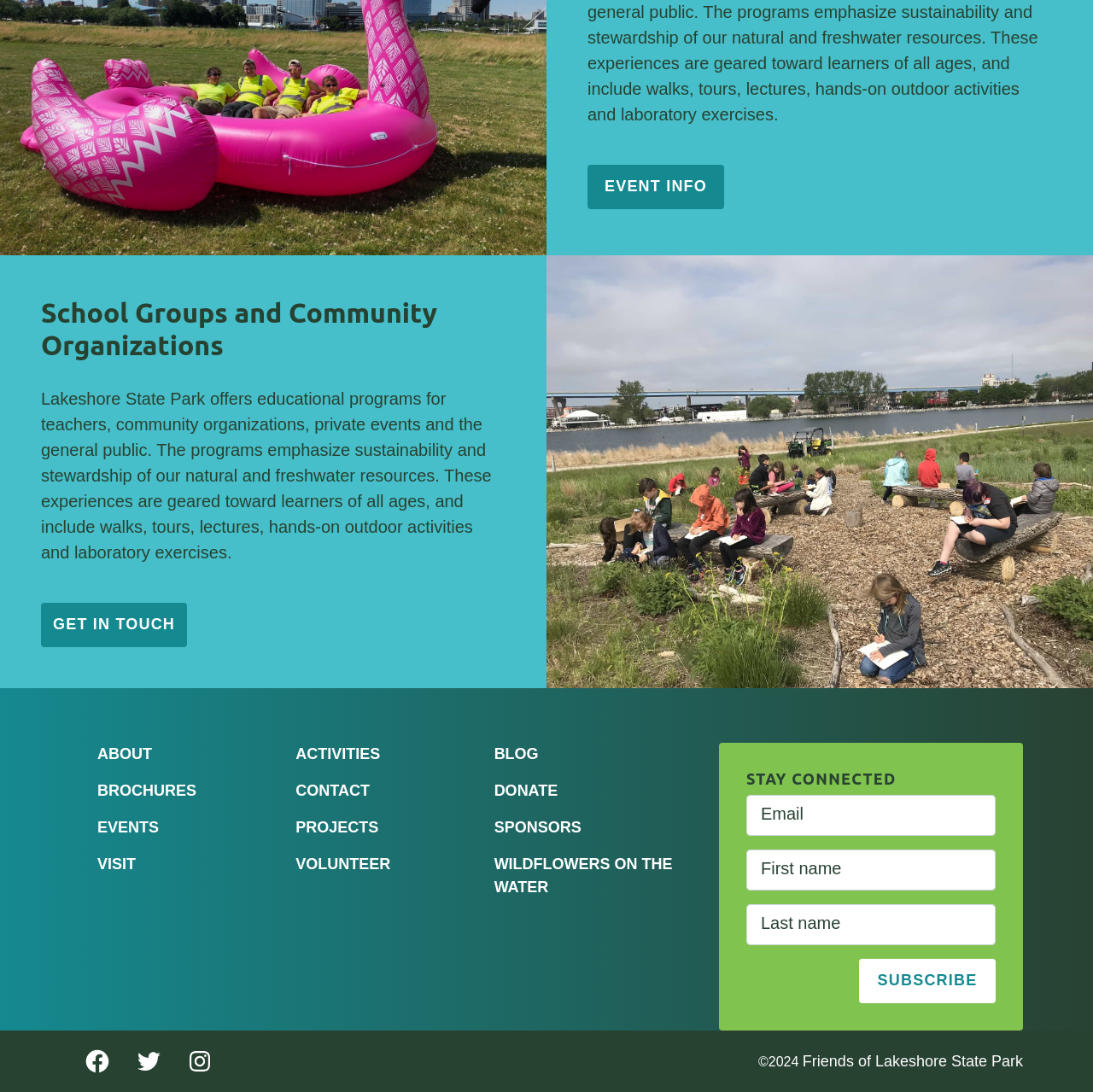Please determine the bounding box coordinates of the element's region to click in order to carry out the following instruction: "Subscribe to the newsletter". The coordinates should be four float numbers between 0 and 1, i.e., [left, top, right, bottom].

[0.786, 0.878, 0.911, 0.919]